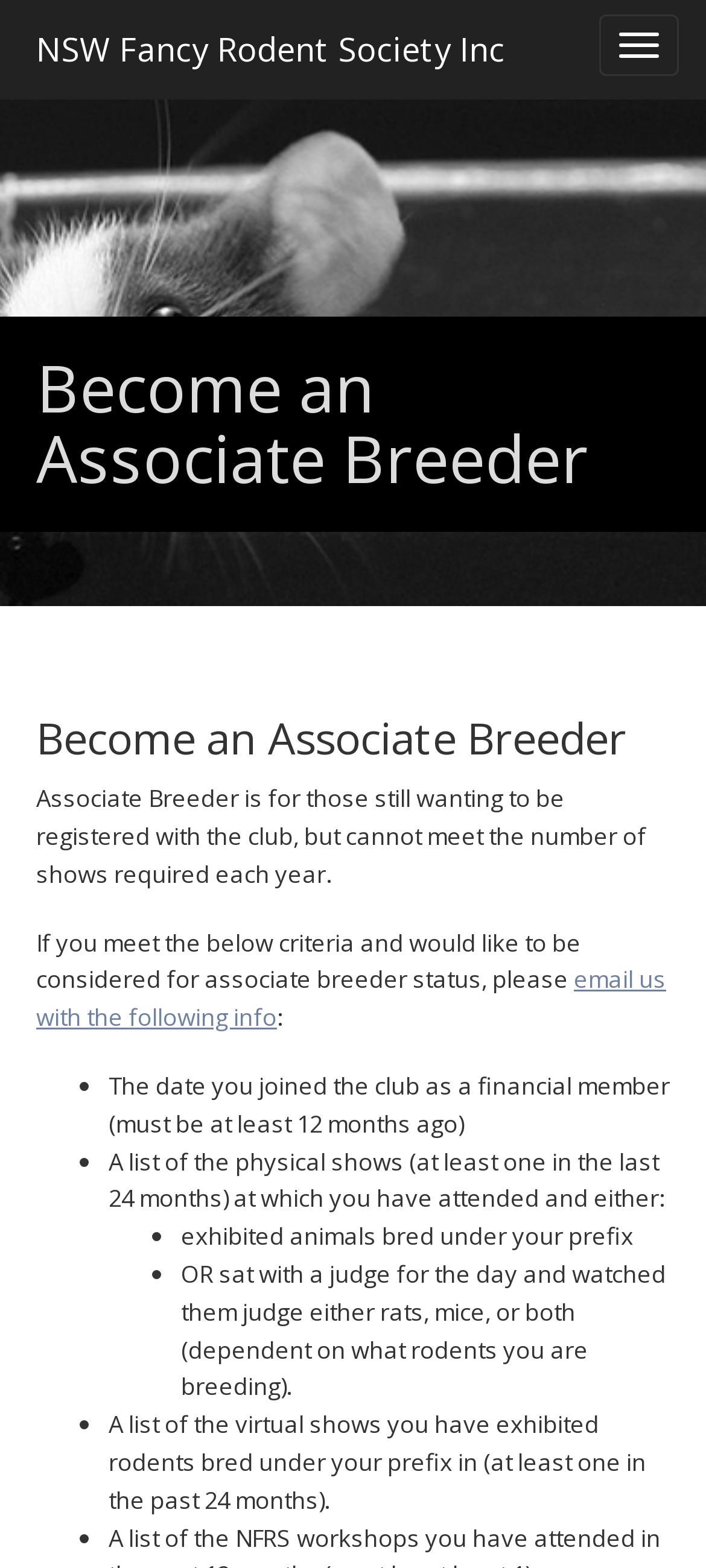Use the details in the image to answer the question thoroughly: 
How long must you be a financial member to apply for Associate Breeder?

The webpage states that one of the criteria to apply for Associate Breeder status is 'The date you joined the club as a financial member (must be at least 12 months ago)'. This indicates that you must have been a financial member for at least 12 months to be eligible.